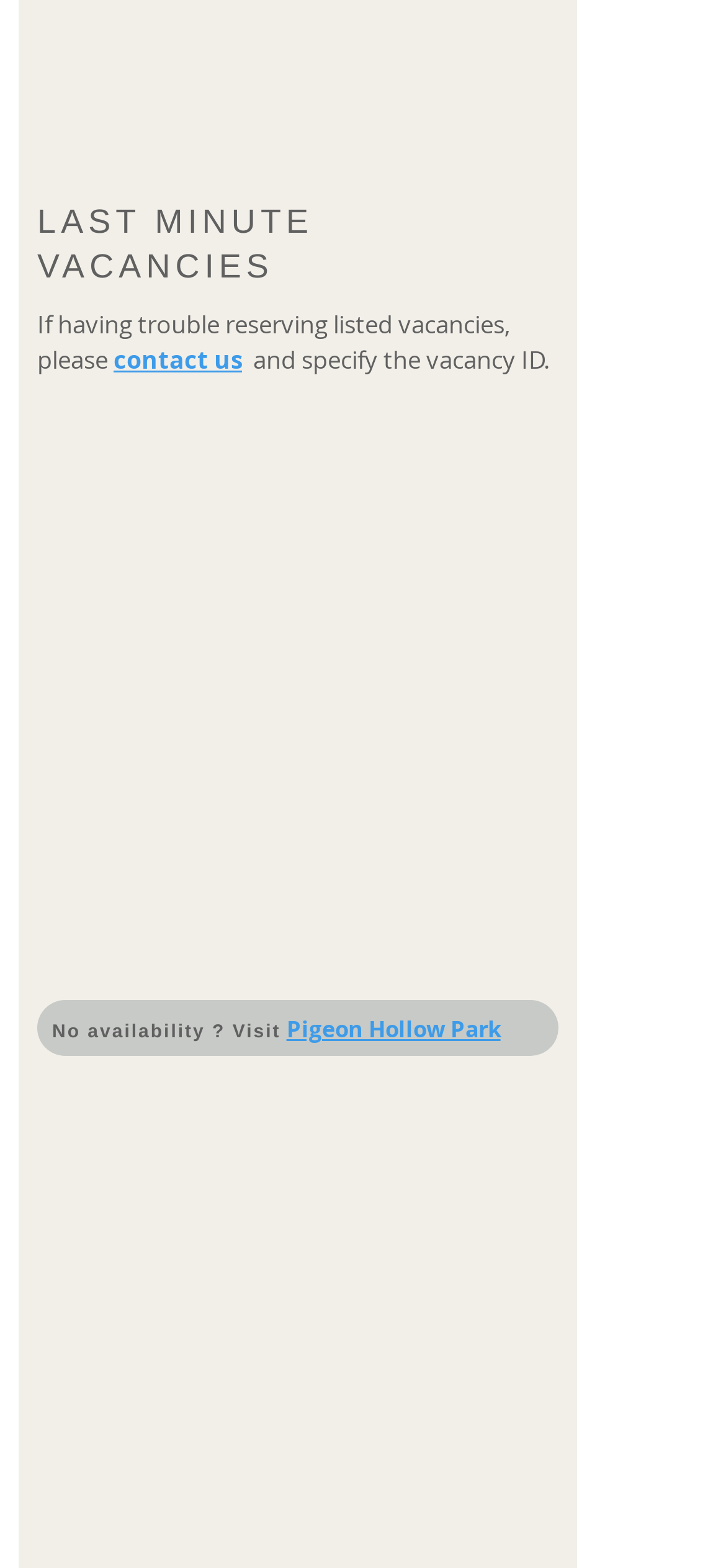Locate the UI element described as follows: "Pigeon Hollow Park". Return the bounding box coordinates as four float numbers between 0 and 1 in the order [left, top, right, bottom].

[0.395, 0.647, 0.689, 0.667]